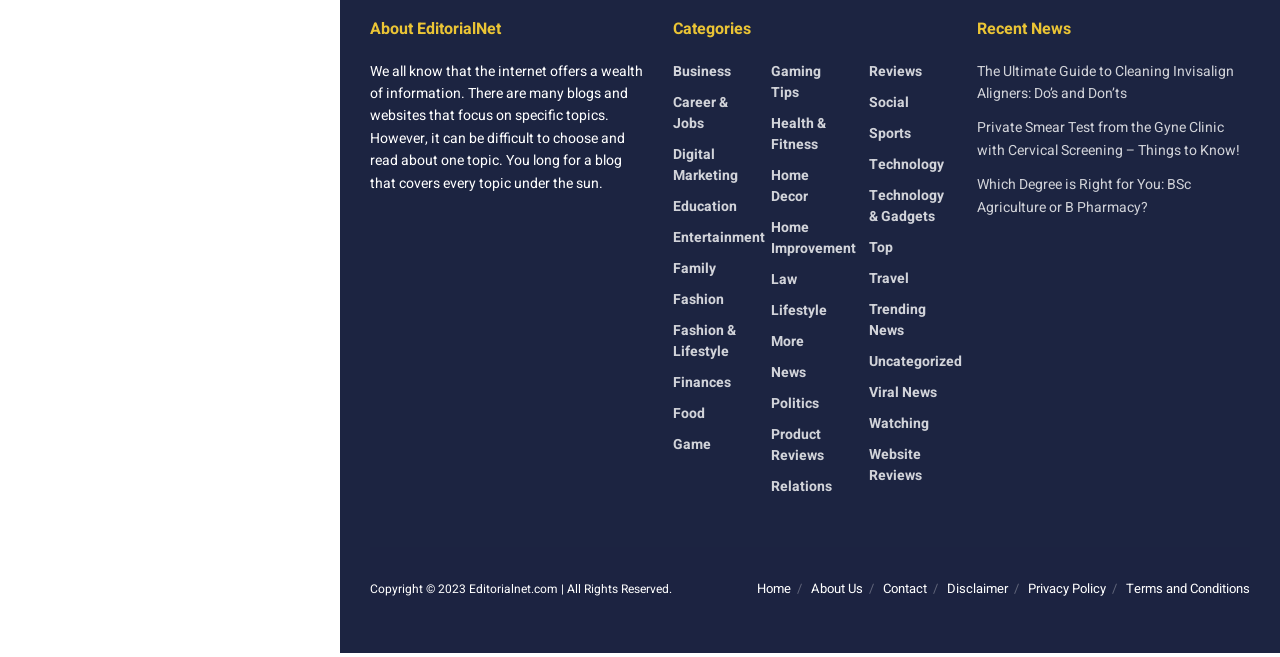Could you find the bounding box coordinates of the clickable area to complete this instruction: "Go to the 'About Us' page"?

[0.634, 0.881, 0.674, 0.91]